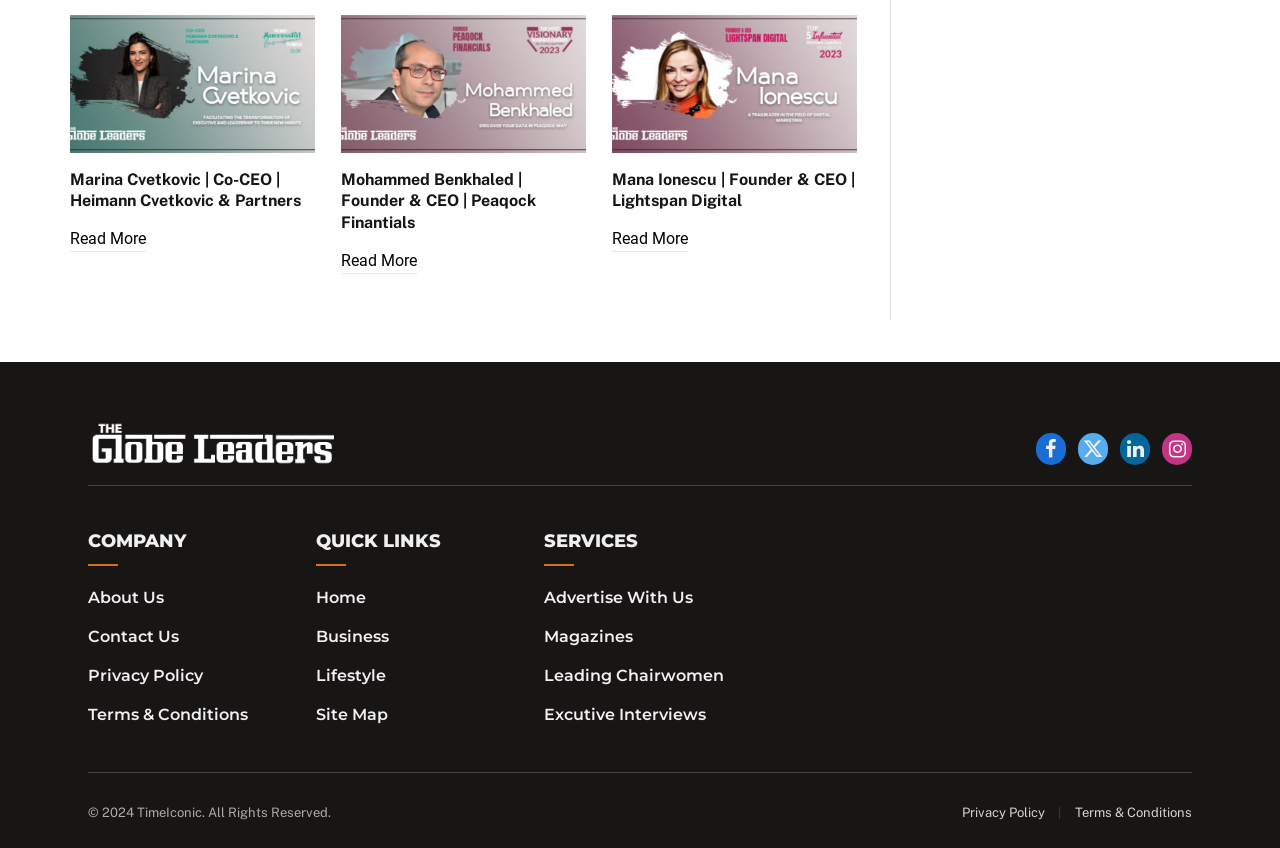Answer with a single word or phrase: 
How many article sections are present on the webpage?

3